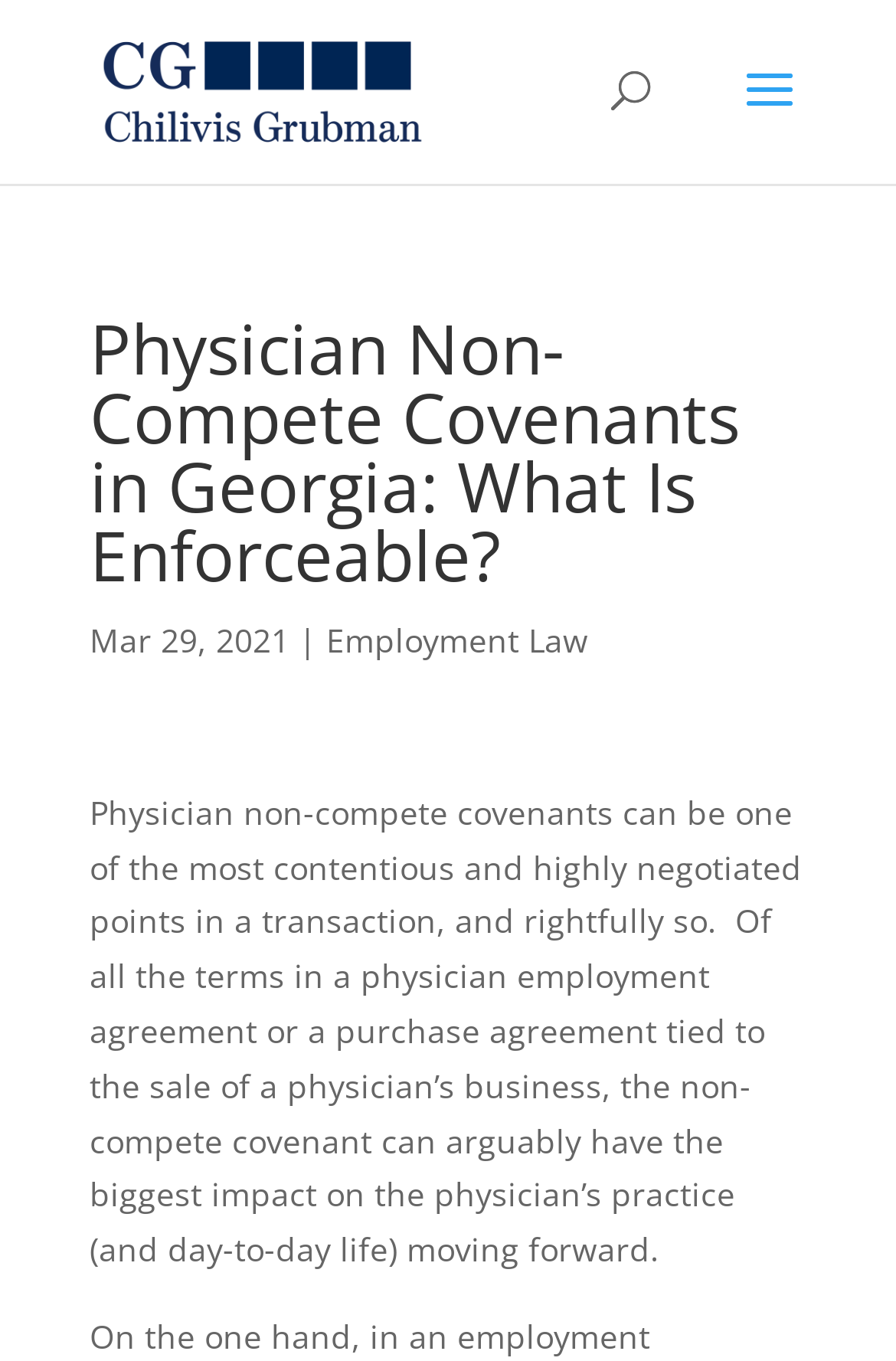What is the name of the law firm?
Please respond to the question with a detailed and thorough explanation.

I found the name of the law firm by looking at the link element at the top of the page, which contains the text 'Chilivis Grubman LLP'. This element is also accompanied by an image with the same name.